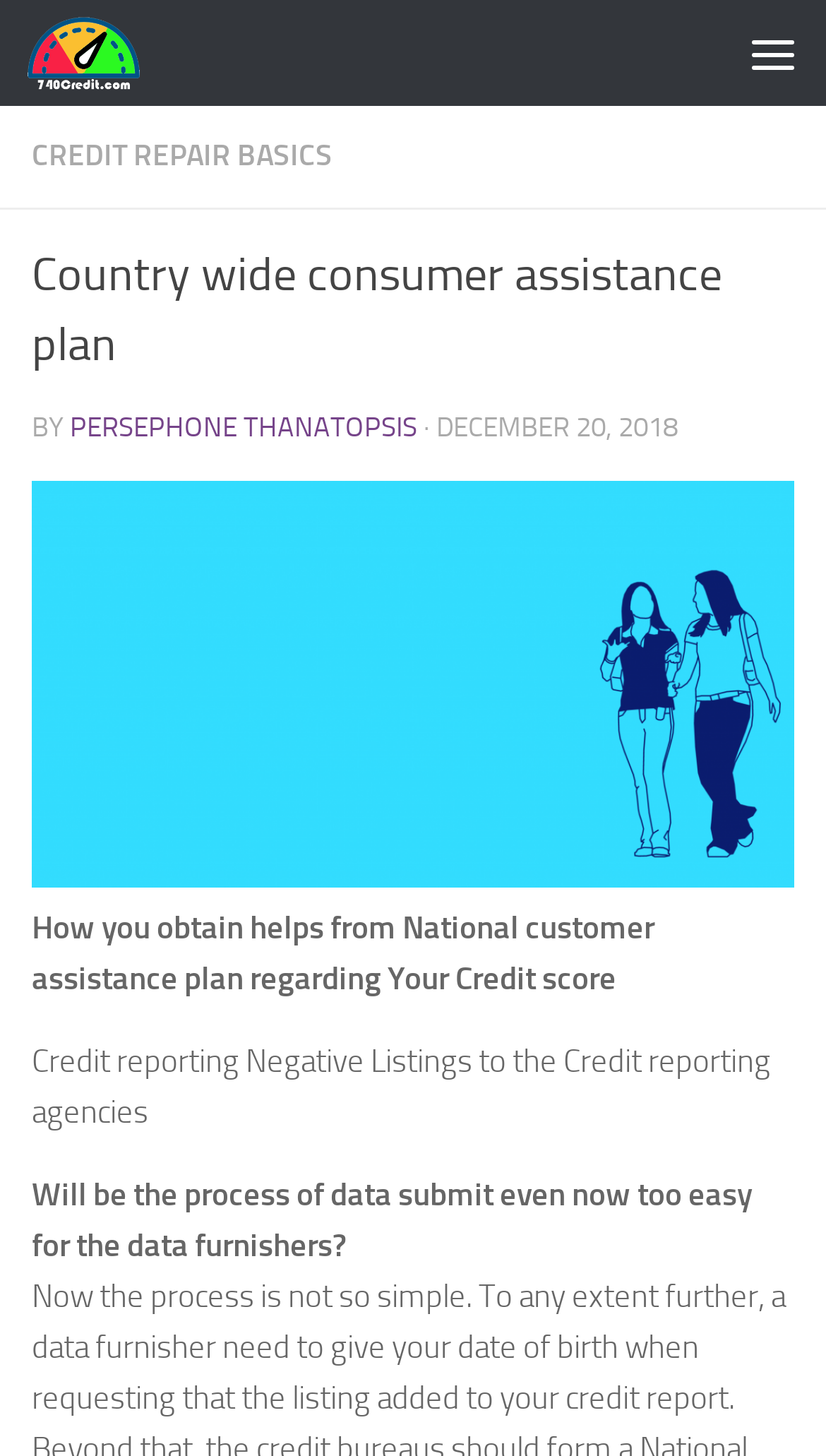Identify and extract the main heading from the webpage.

Country wide consumer assistance plan